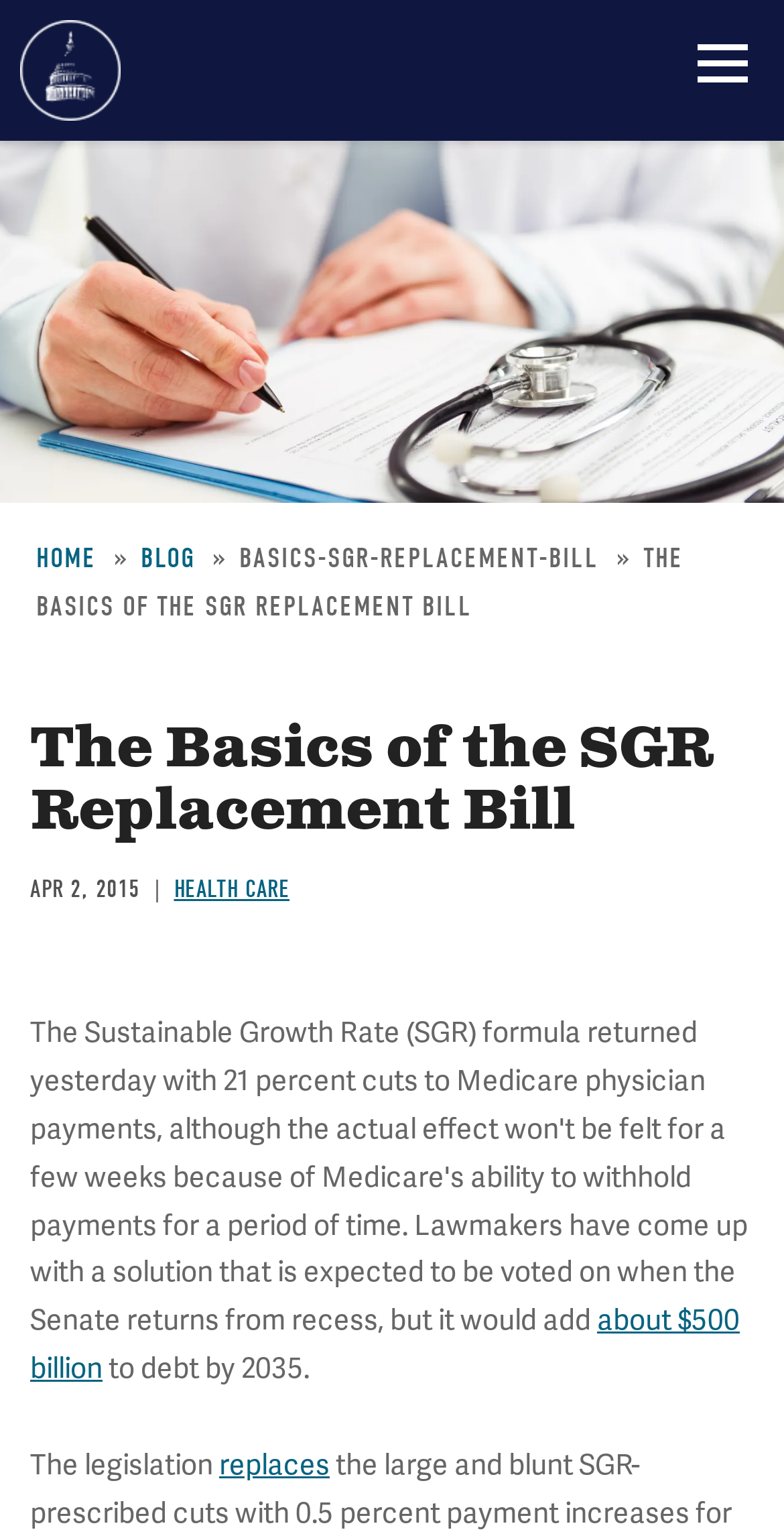What is the text of the webpage's headline?

The Basics of the SGR Replacement Bill